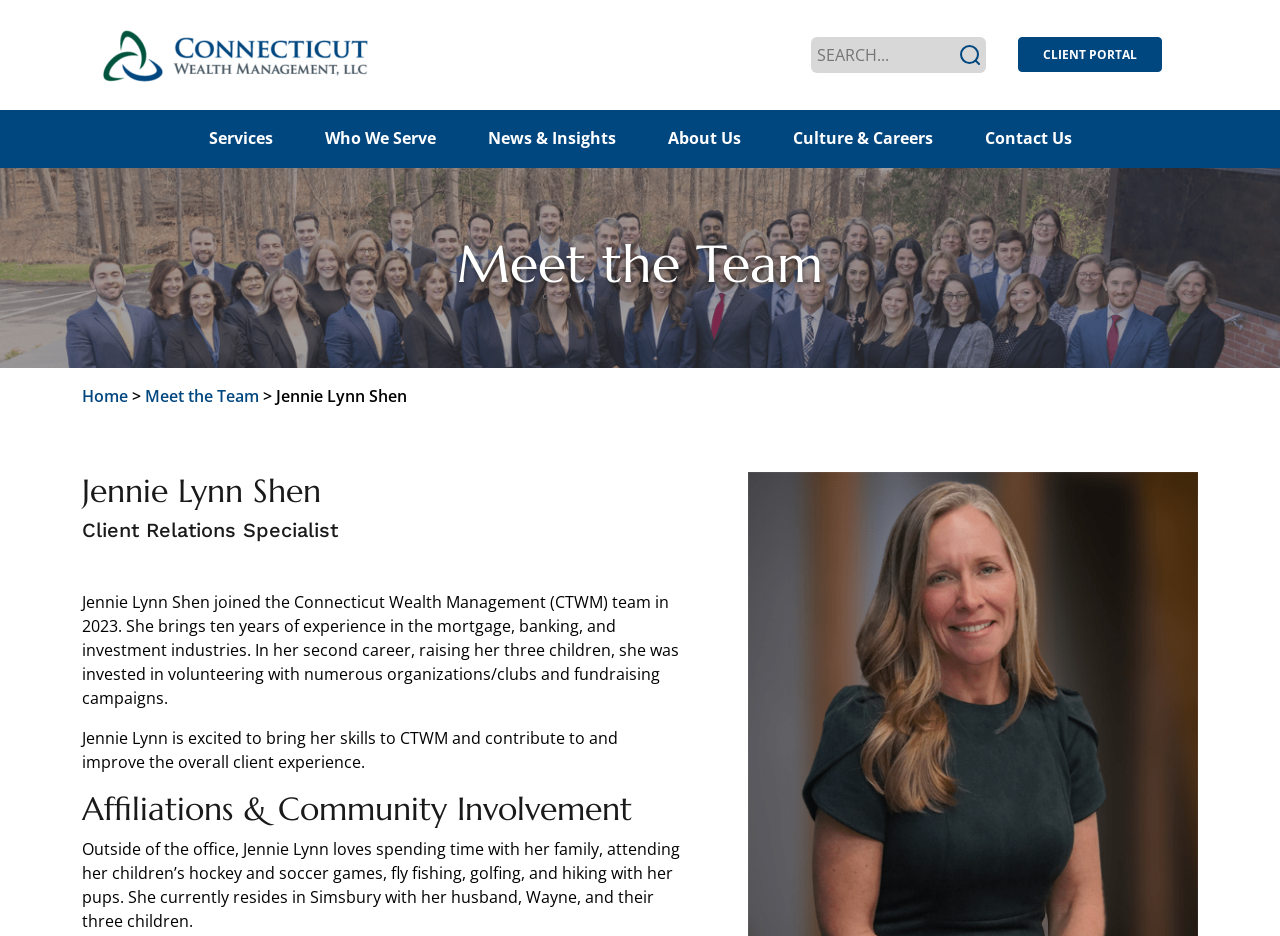Please determine the heading text of this webpage.

Meet the Team